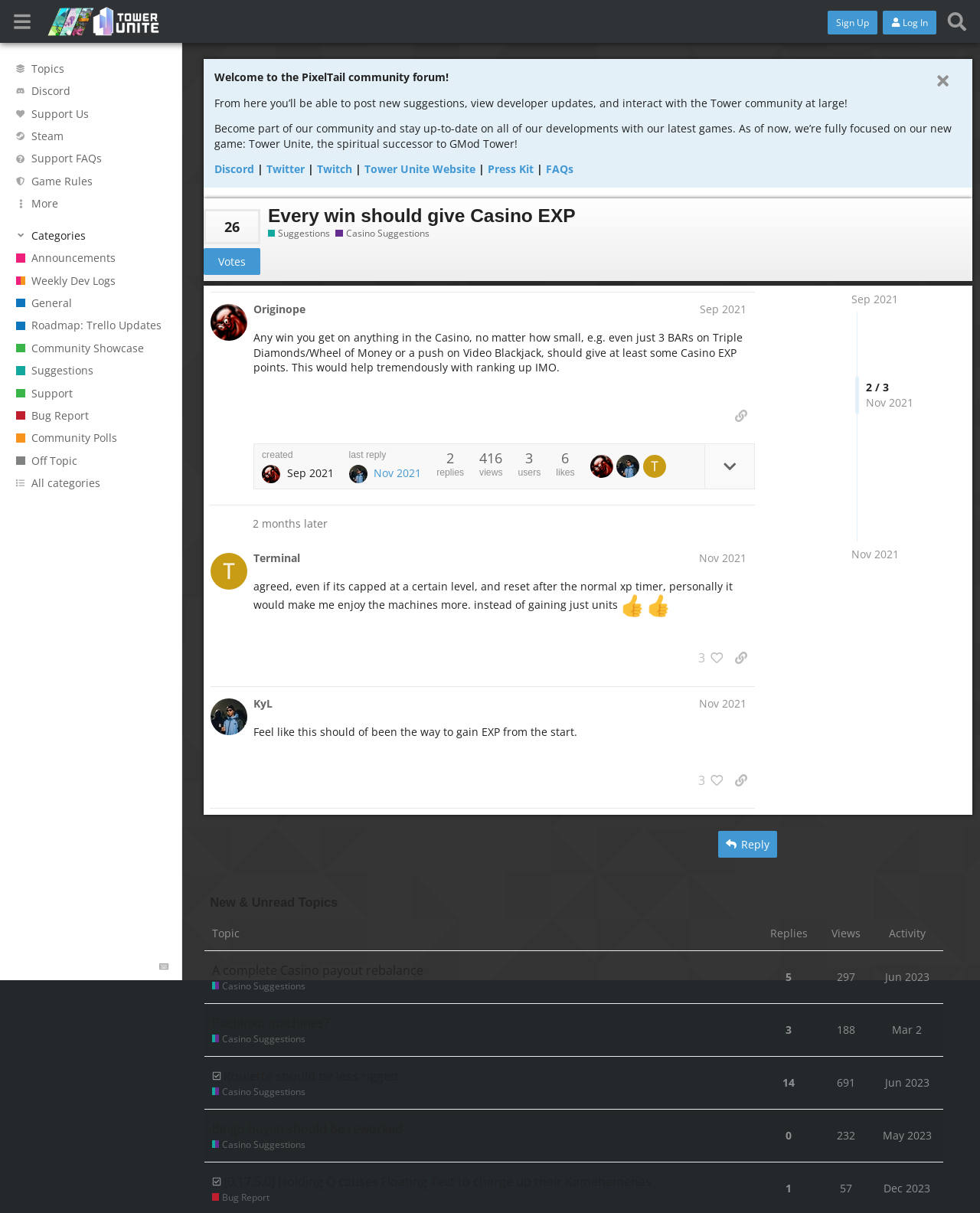What type of game is being suggested for the Casino plaza?
Refer to the image and give a detailed answer to the question.

Based on the link 'Casino Suggestions' and the text 'Suggestions for the Casino plaza game', it appears that the type of game being suggested is a casino game.